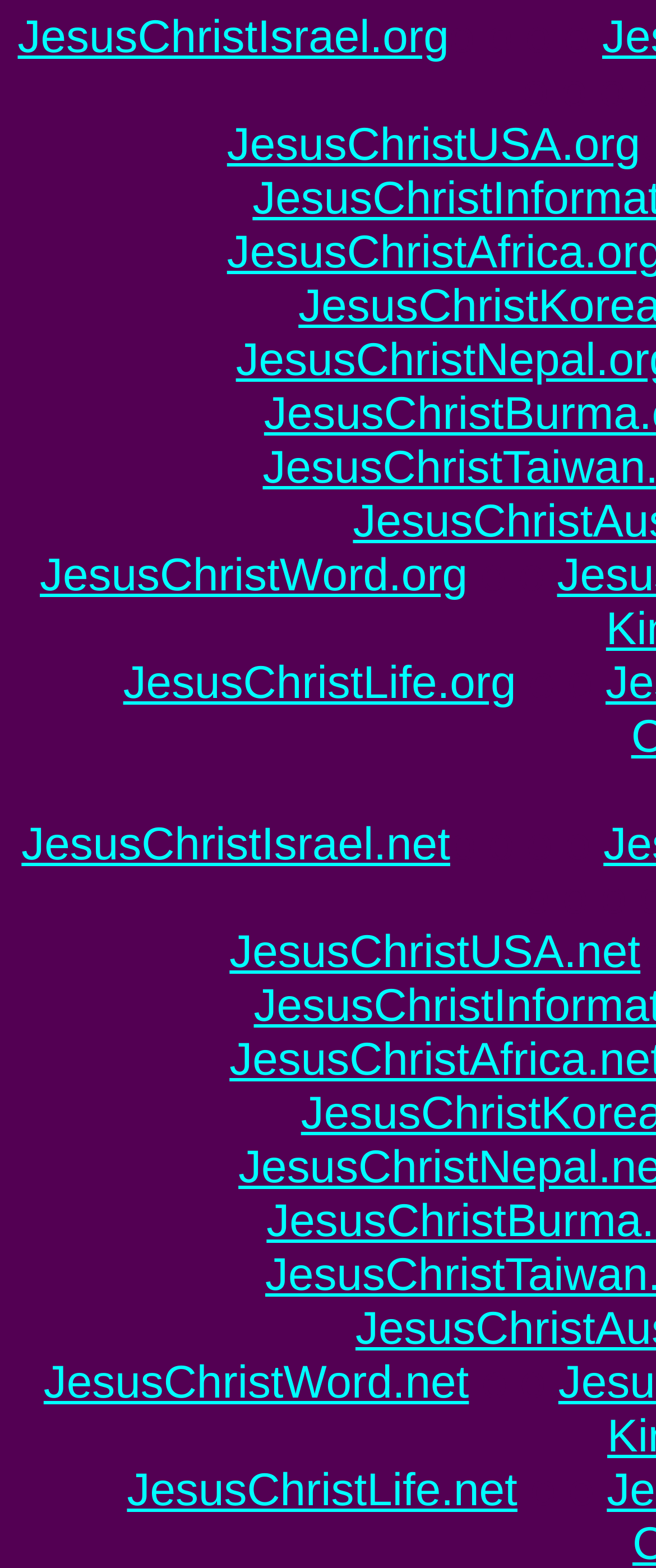Give a one-word or one-phrase response to the question:
How many links end with '.net' on this webpage?

3